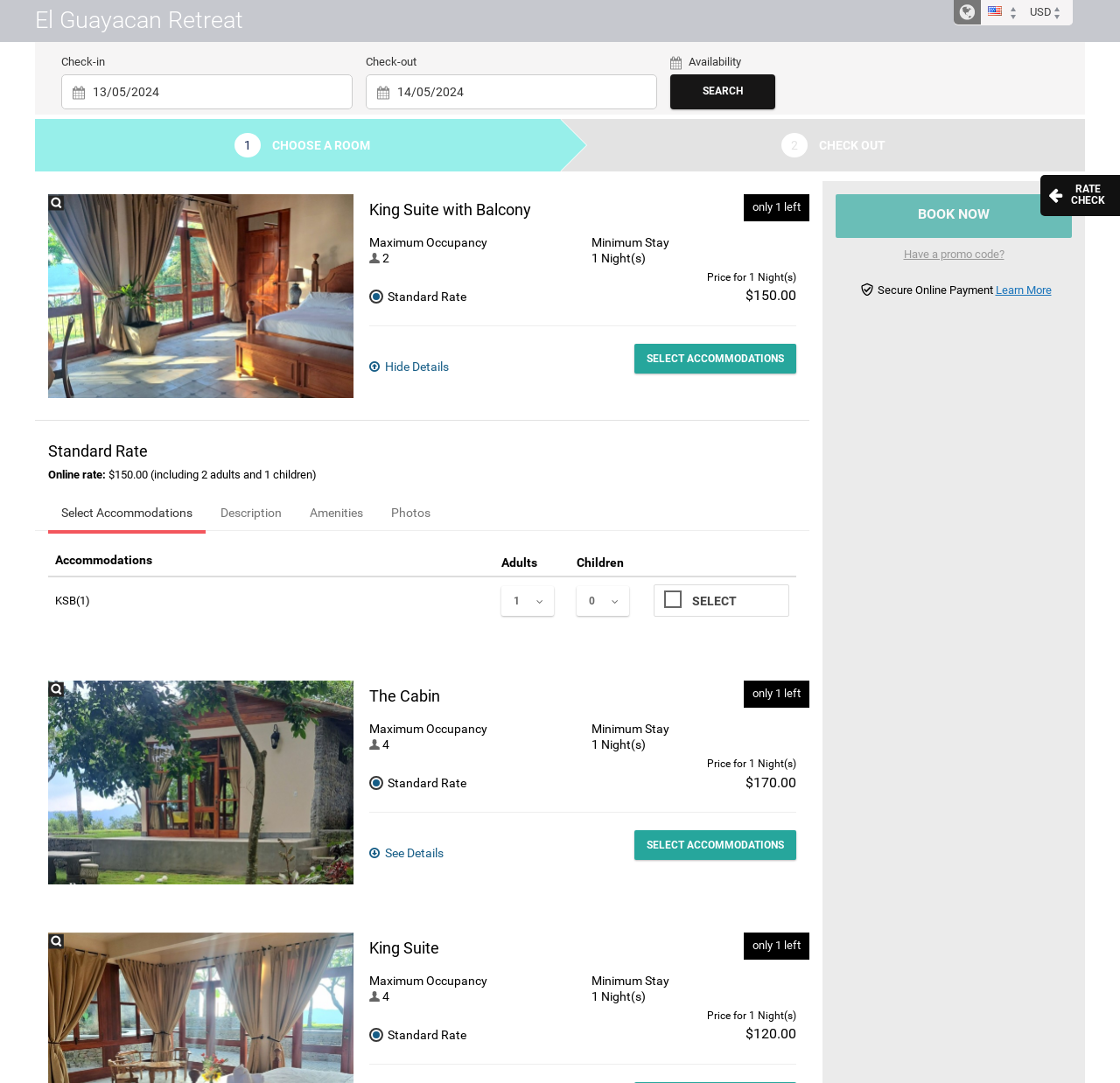Provide the bounding box coordinates for the UI element that is described as: "Have a promo code?".

[0.807, 0.229, 0.896, 0.241]